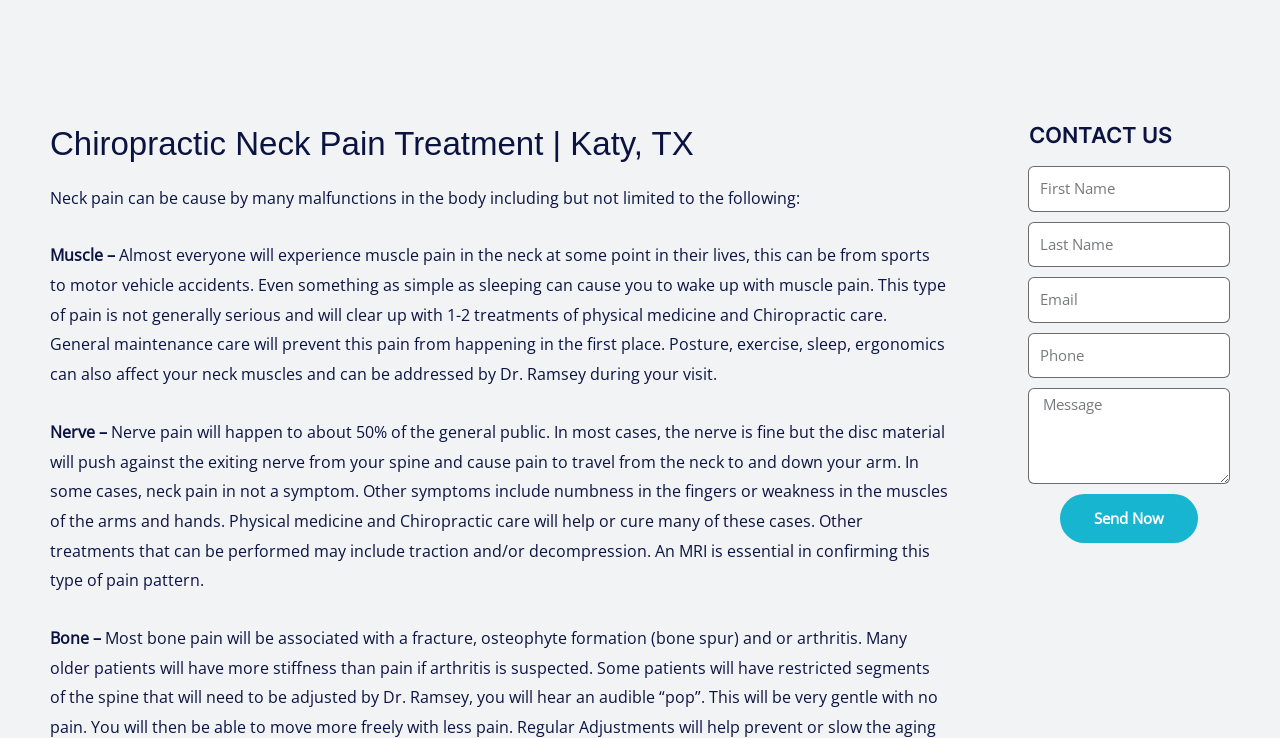What is the purpose of the form on this webpage?
Refer to the image and provide a detailed answer to the question.

The form on this webpage is labeled as 'CONTACT US' and has fields for First Name, Last Name, Email, Phone, and Message, indicating that its purpose is to allow users to contact the chiropractor or clinic.